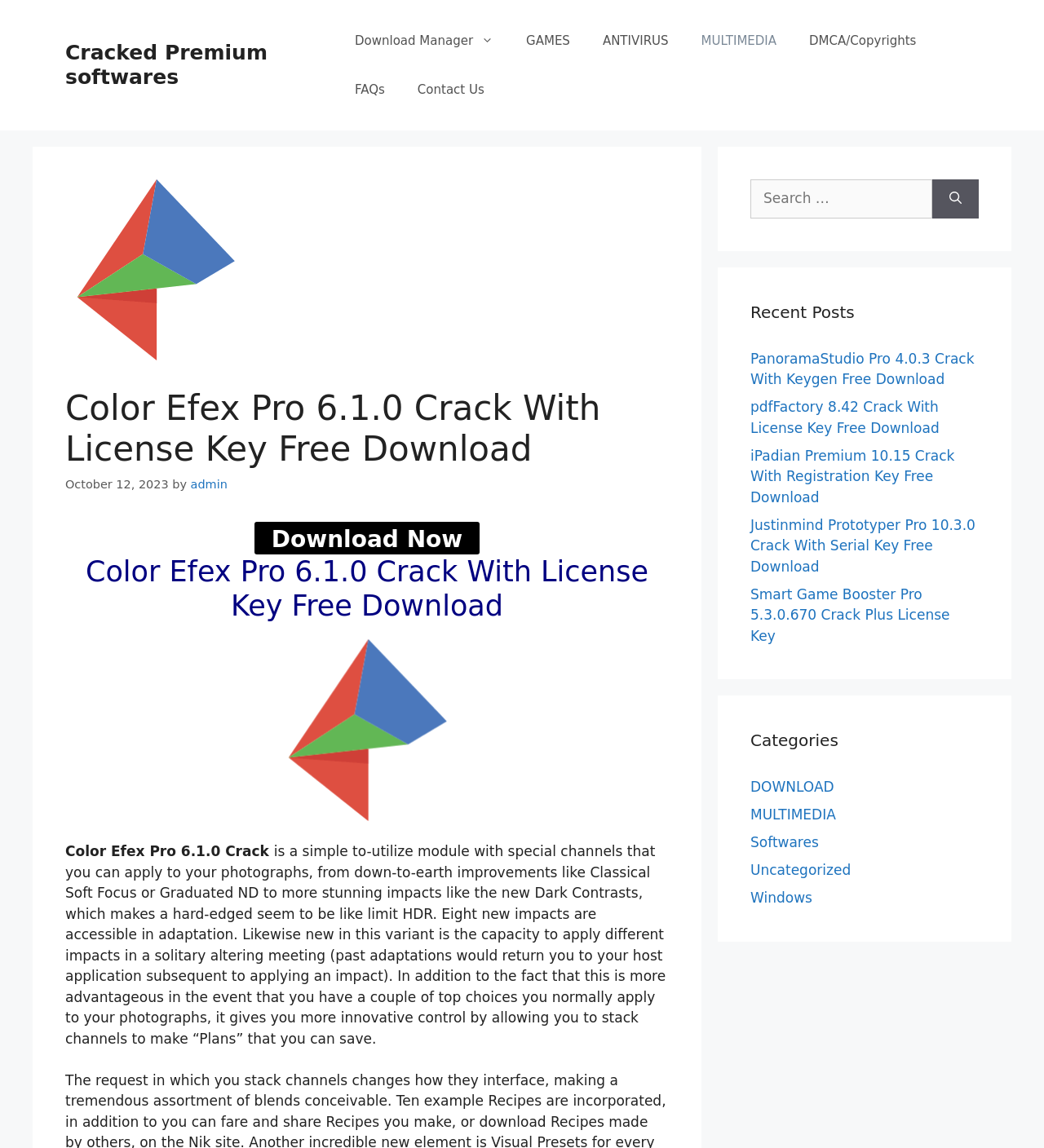What is the name of the software being described?
Using the image, give a concise answer in the form of a single word or short phrase.

Color Efex Pro 6